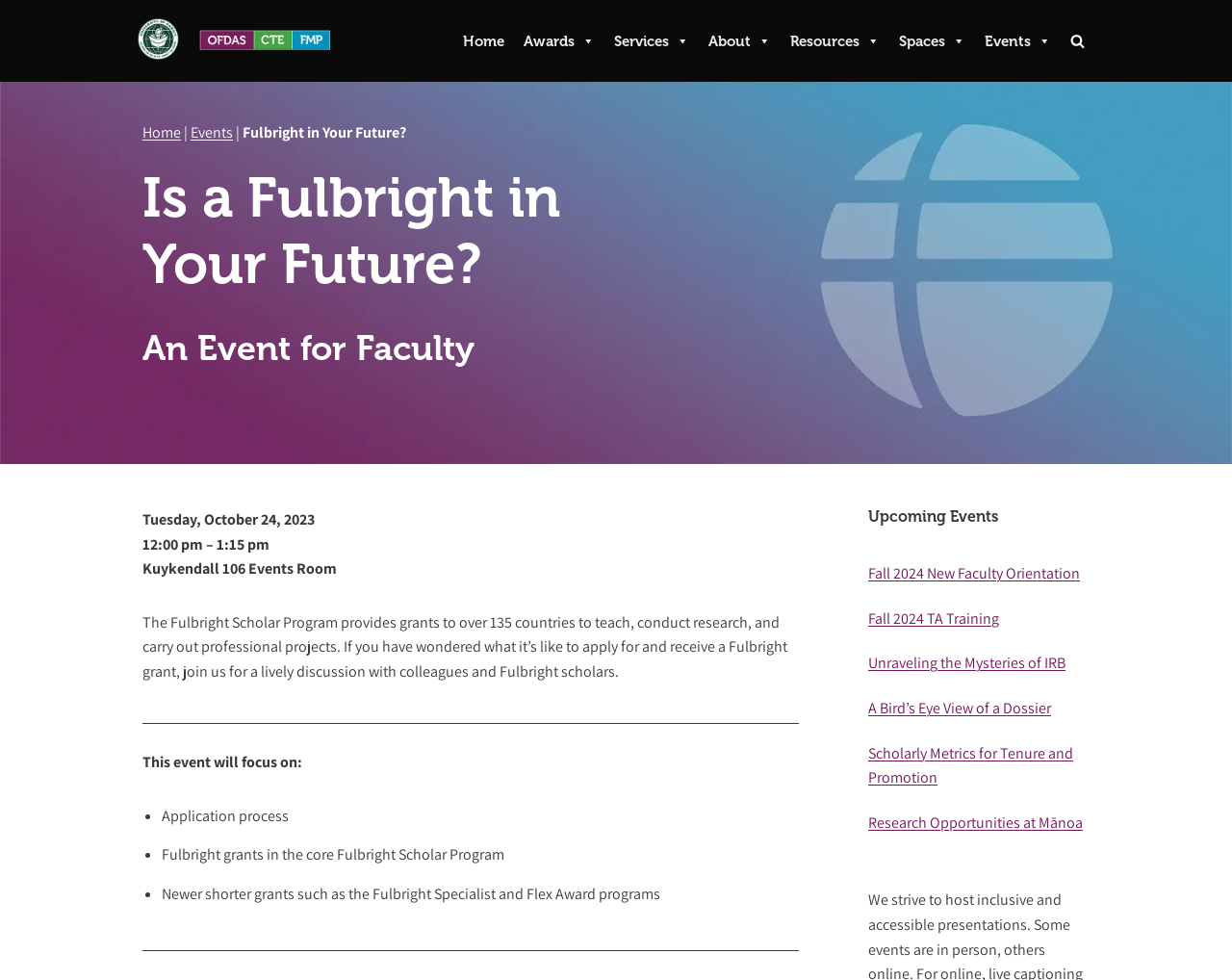Respond concisely with one word or phrase to the following query:
What is the focus of the event?

Application process